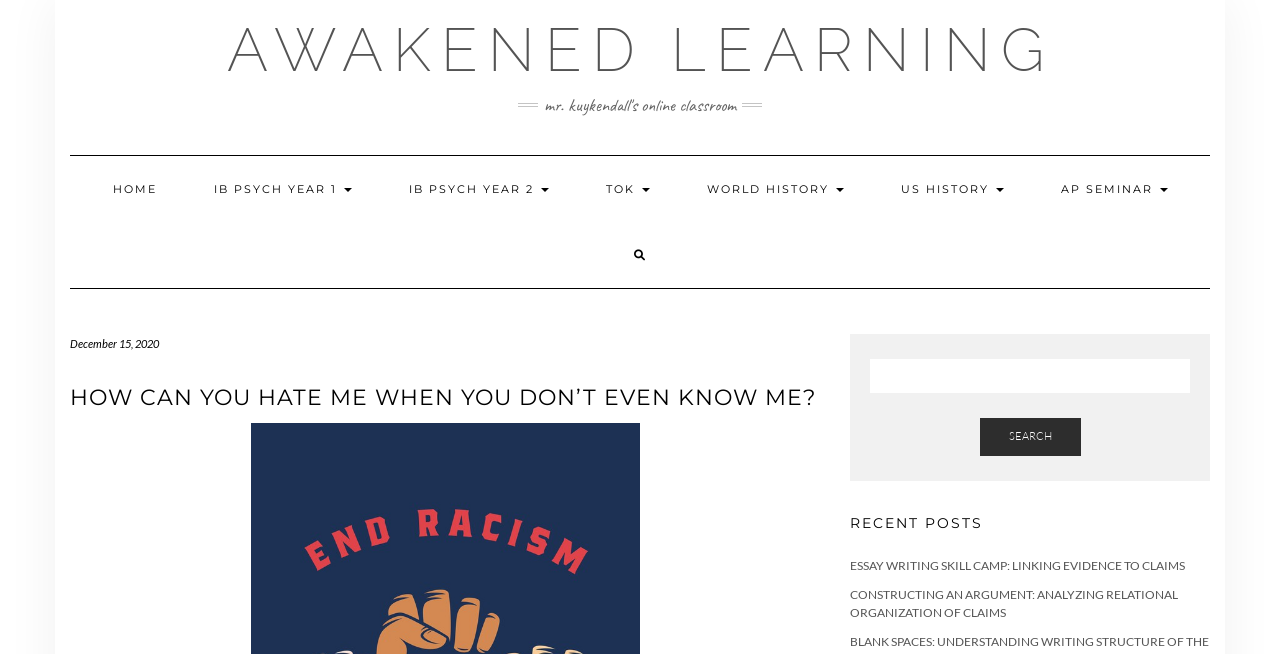Locate the primary headline on the webpage and provide its text.

HOW CAN YOU HATE ME WHEN YOU DON’T EVEN KNOW ME?